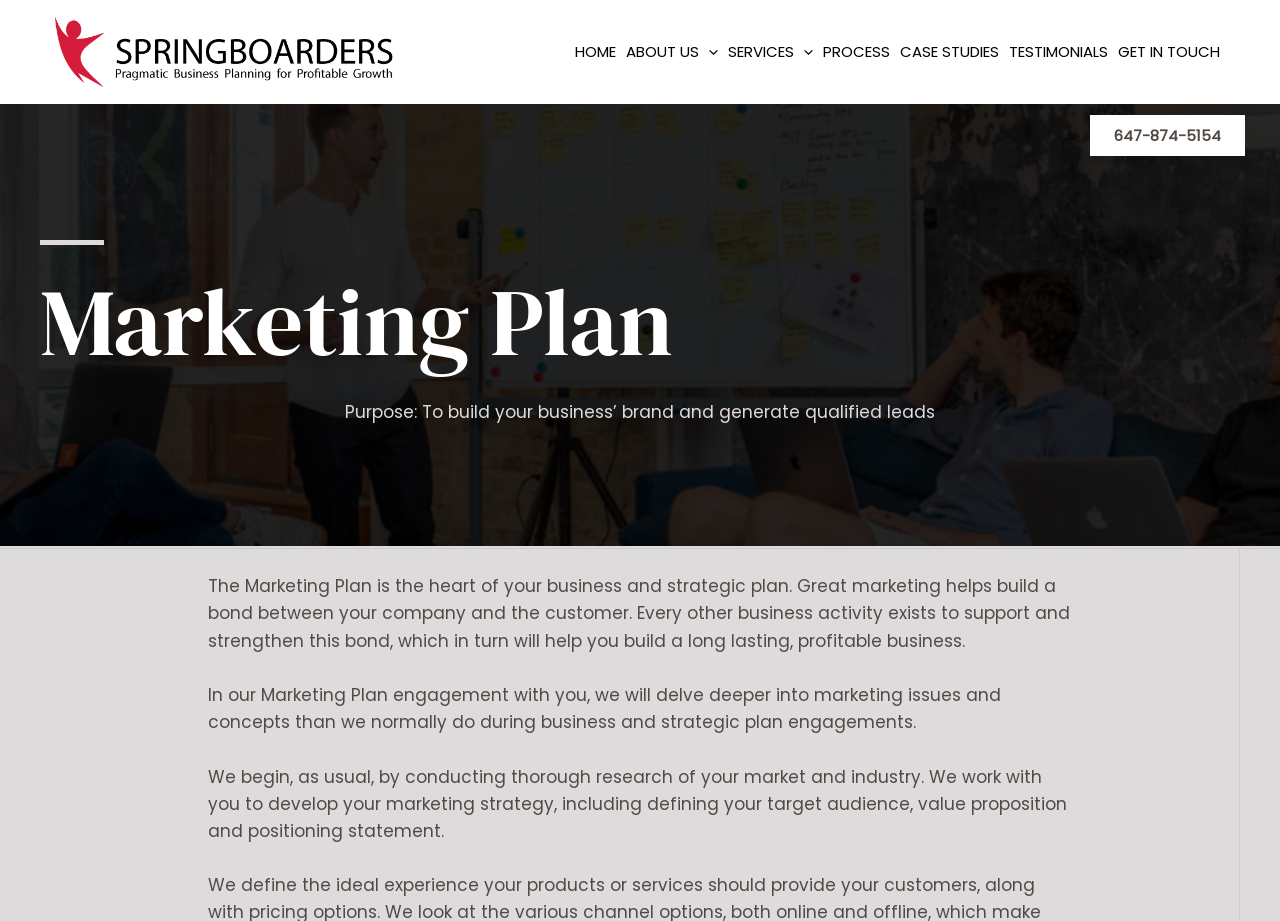Please identify the bounding box coordinates of the element that needs to be clicked to perform the following instruction: "Navigate to the HOME page".

[0.445, 0.04, 0.485, 0.073]